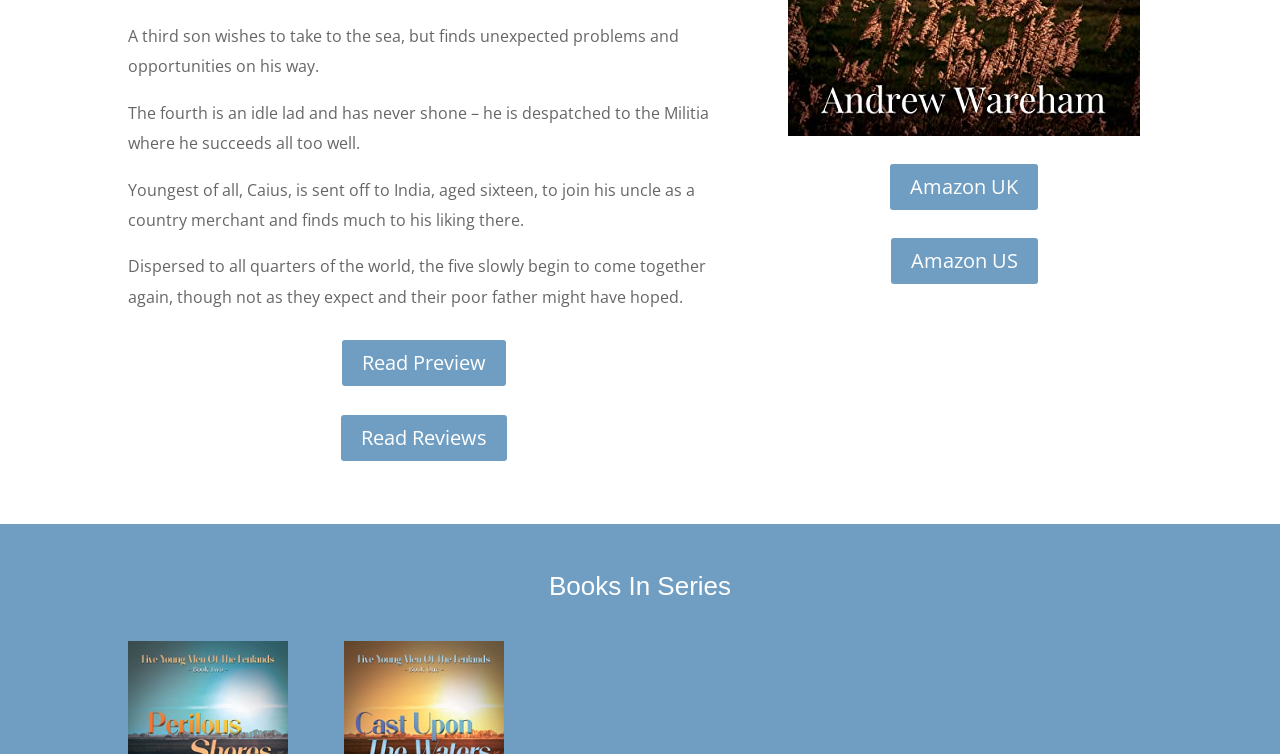Provide the bounding box coordinates in the format (top-left x, top-left y, bottom-right x, bottom-right y). All values are floating point numbers between 0 and 1. Determine the bounding box coordinate of the UI element described as: Read Reviews

[0.266, 0.55, 0.396, 0.611]